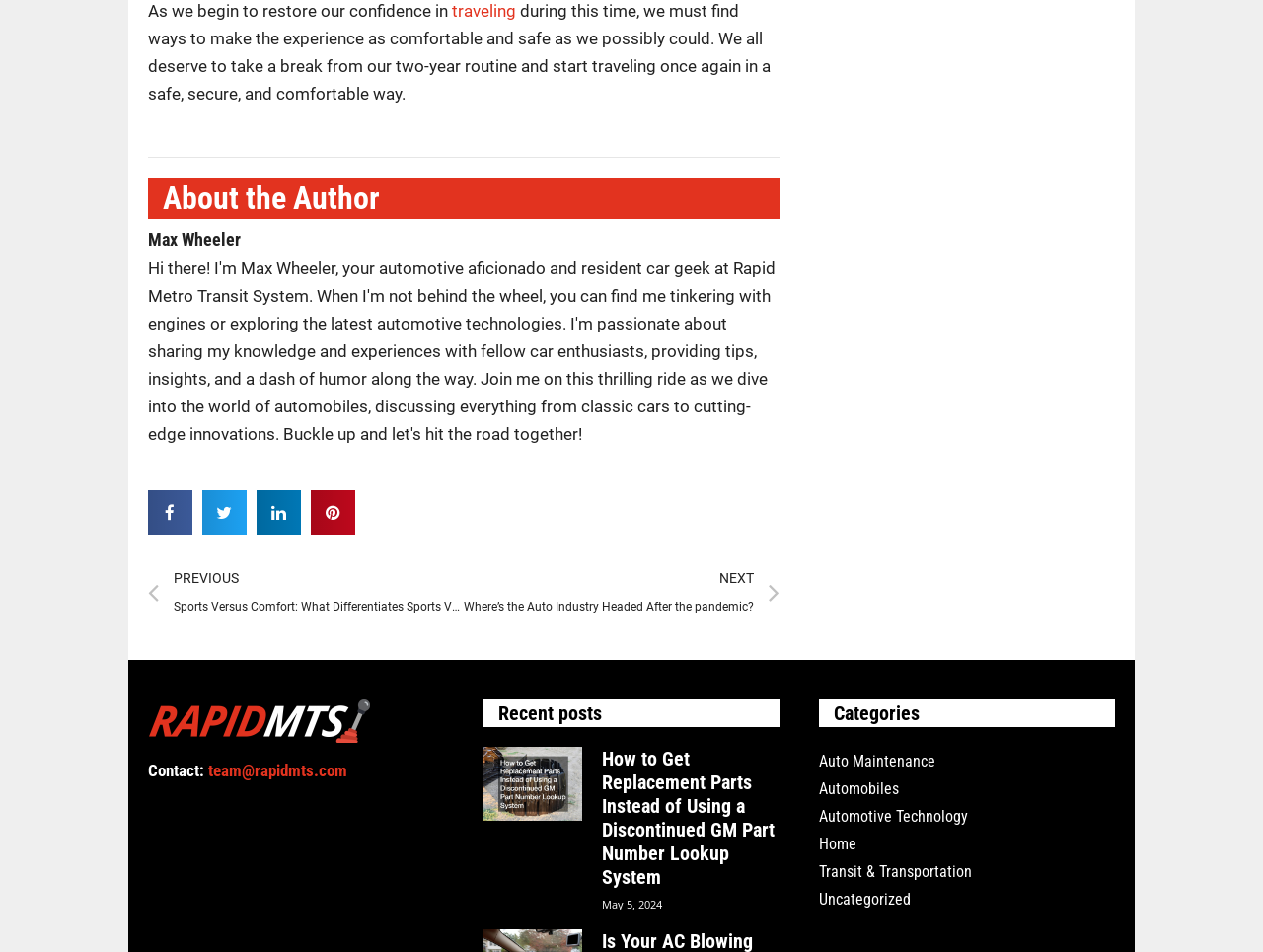Determine the bounding box coordinates (top-left x, top-left y, bottom-right x, bottom-right y) of the UI element described in the following text: Uncategorized

[0.649, 0.935, 0.721, 0.954]